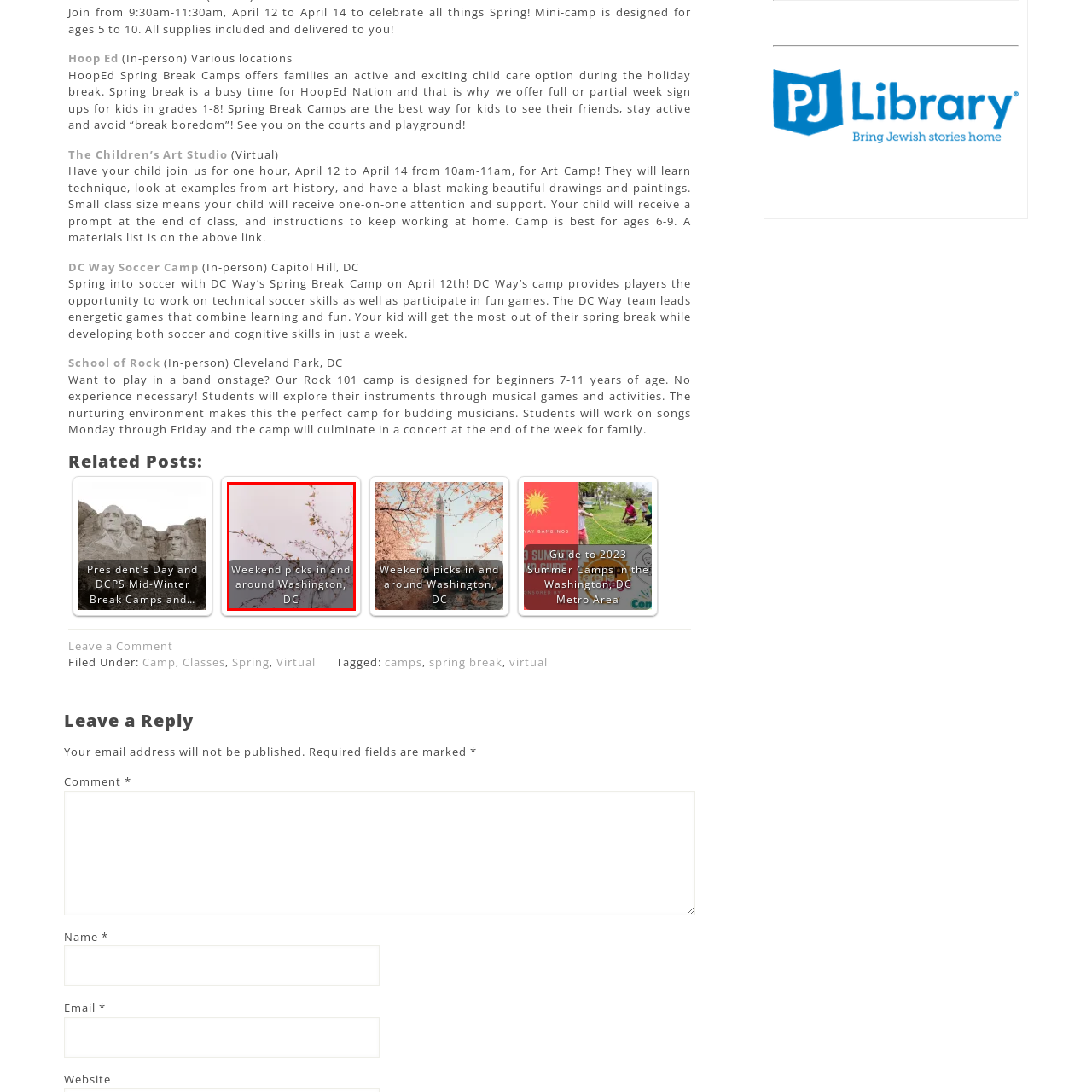Examine the image inside the red bounding box and deliver a thorough answer to the question that follows, drawing information from the image: What is the purpose of the text in the image?

The text 'Weekend picks in and around Washington, DC' is an invitation to viewers to explore curated activities and events suitable for a weekend outing in the D.C. area, highlighting the anticipation of engaging events to enjoy during the springtime.